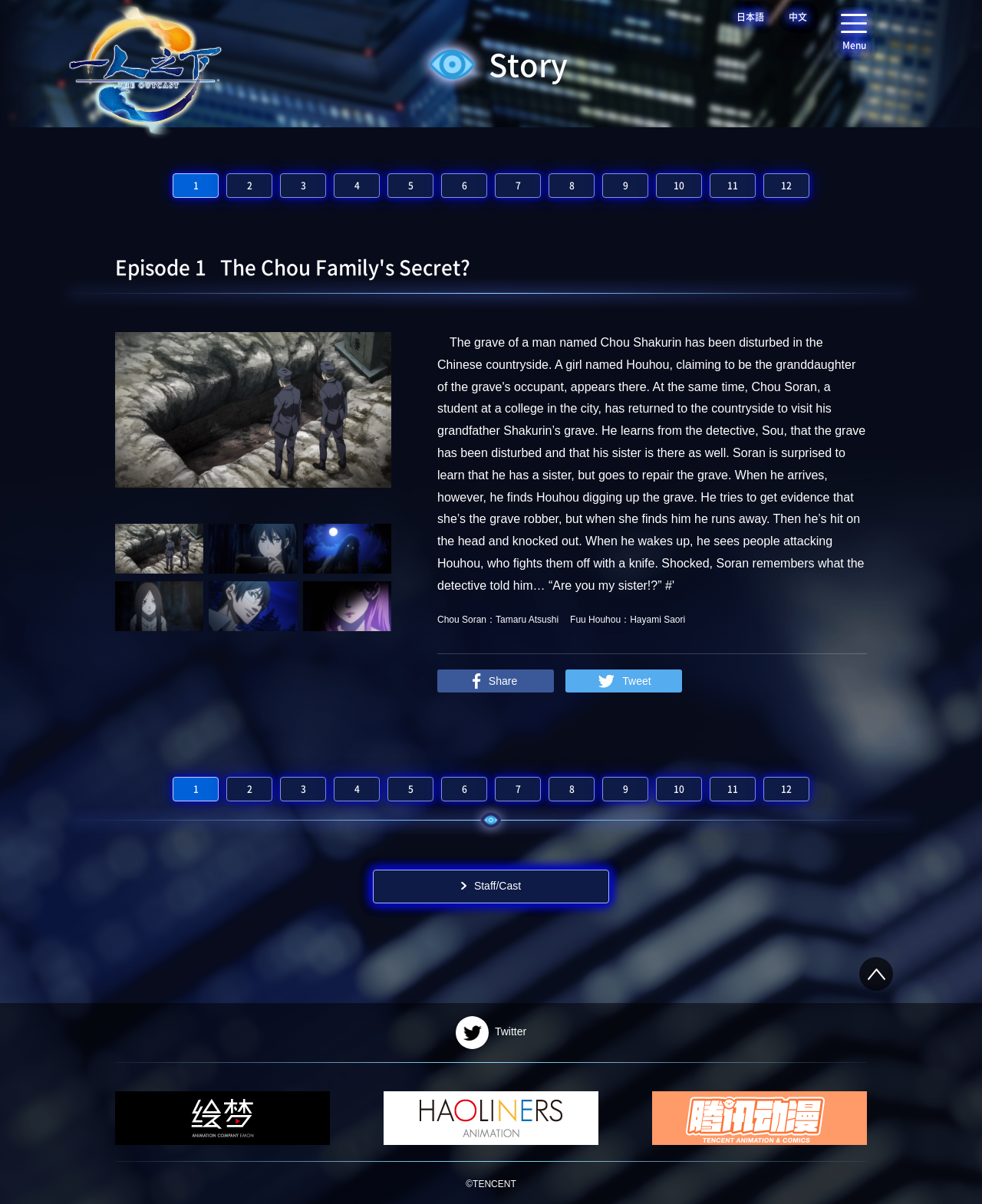Please determine the bounding box coordinates of the element to click in order to execute the following instruction: "Watch episode 1". The coordinates should be four float numbers between 0 and 1, specified as [left, top, right, bottom].

[0.117, 0.21, 0.883, 0.257]